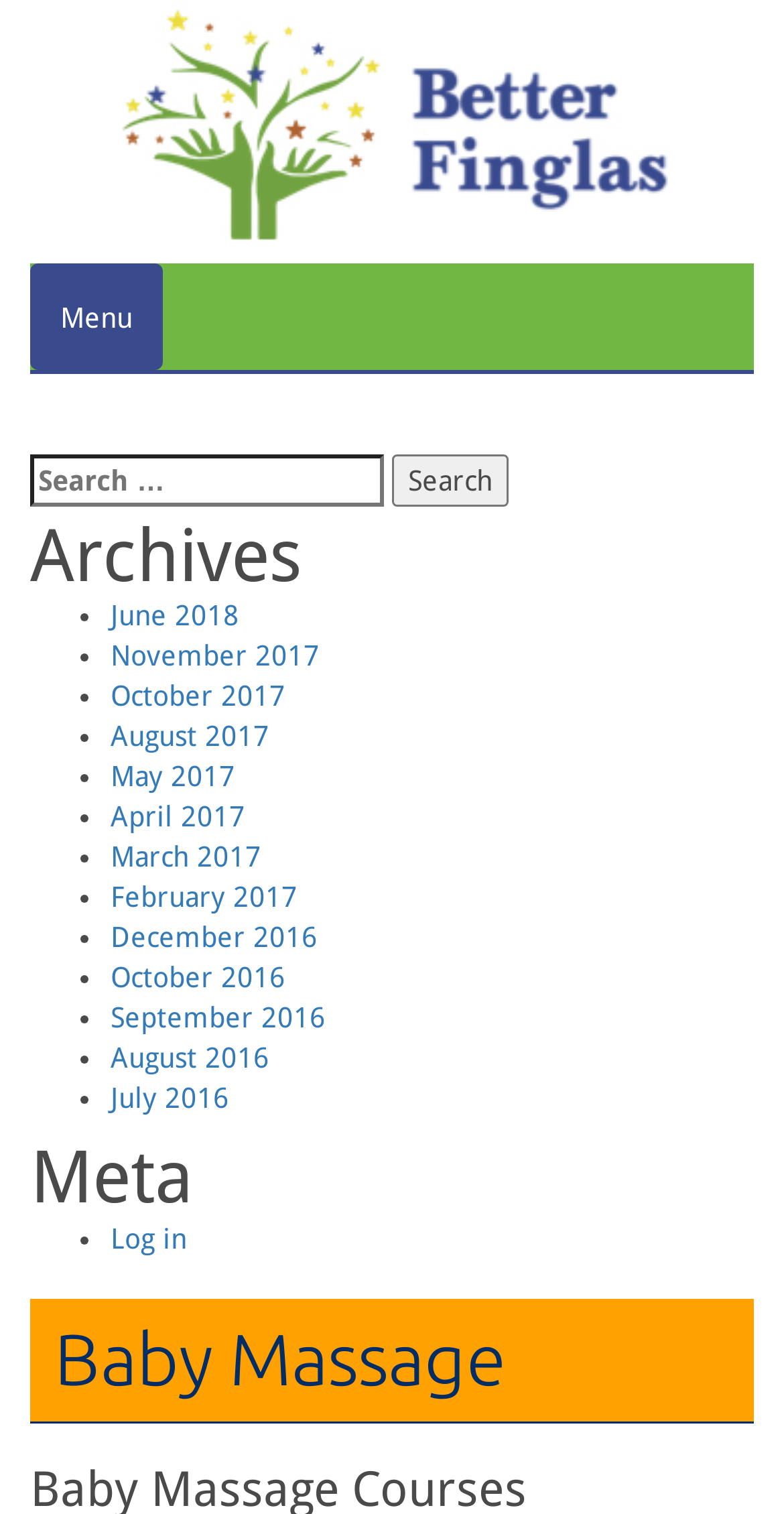Find the bounding box coordinates of the area to click in order to follow the instruction: "Search for something".

[0.038, 0.299, 0.49, 0.334]